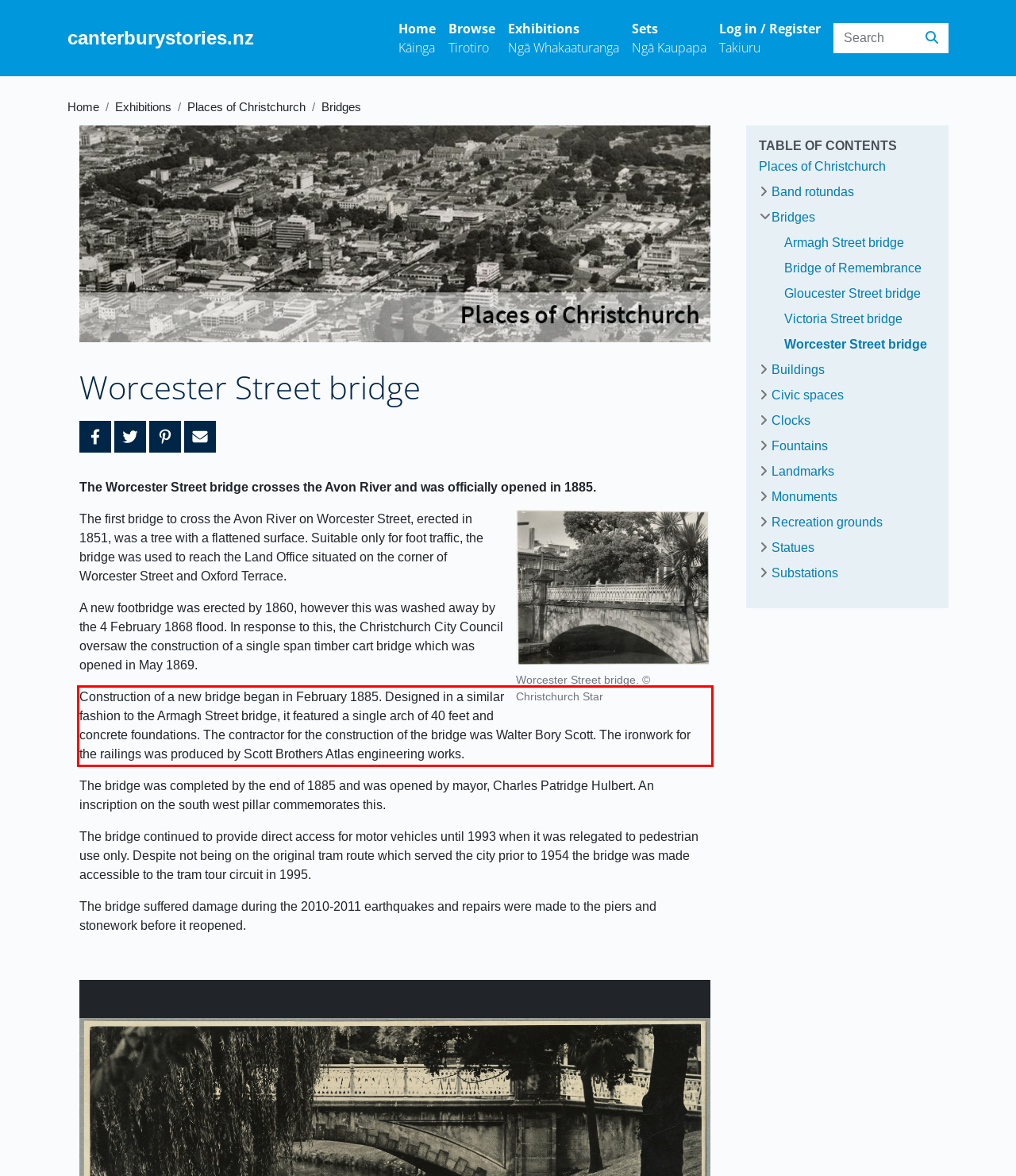Please look at the screenshot provided and find the red bounding box. Extract the text content contained within this bounding box.

Construction of a new bridge began in February 1885. Designed in a similar fashion to the Armagh Street bridge, it featured a single arch of 40 feet and concrete foundations. The contractor for the construction of the bridge was Walter Bory Scott. The ironwork for the railings was produced by Scott Brothers Atlas engineering works.